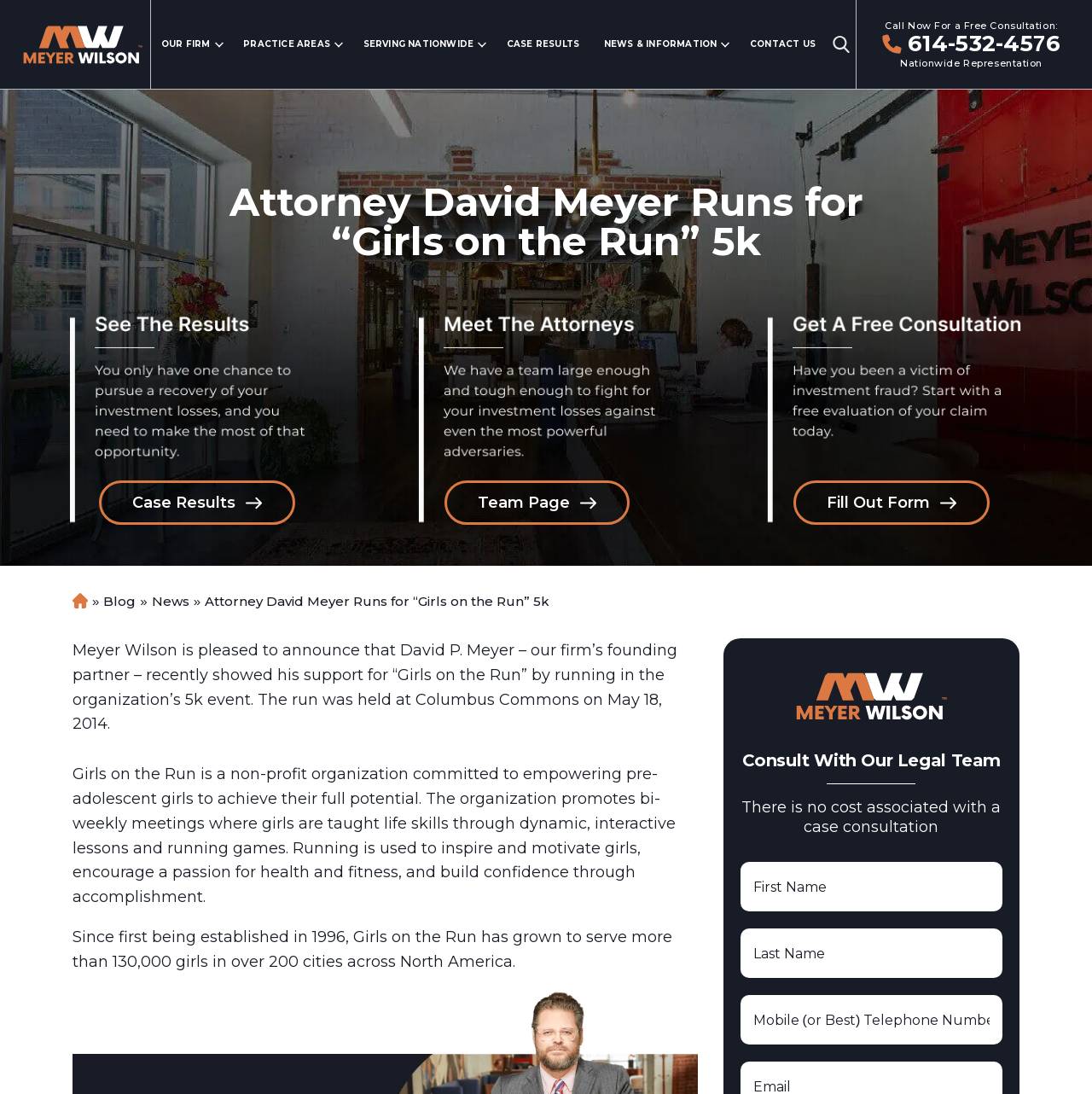Can you find the bounding box coordinates for the element that needs to be clicked to execute this instruction: "Click on 'OUR FIRM'"? The coordinates should be given as four float numbers between 0 and 1, i.e., [left, top, right, bottom].

[0.148, 0.028, 0.193, 0.053]